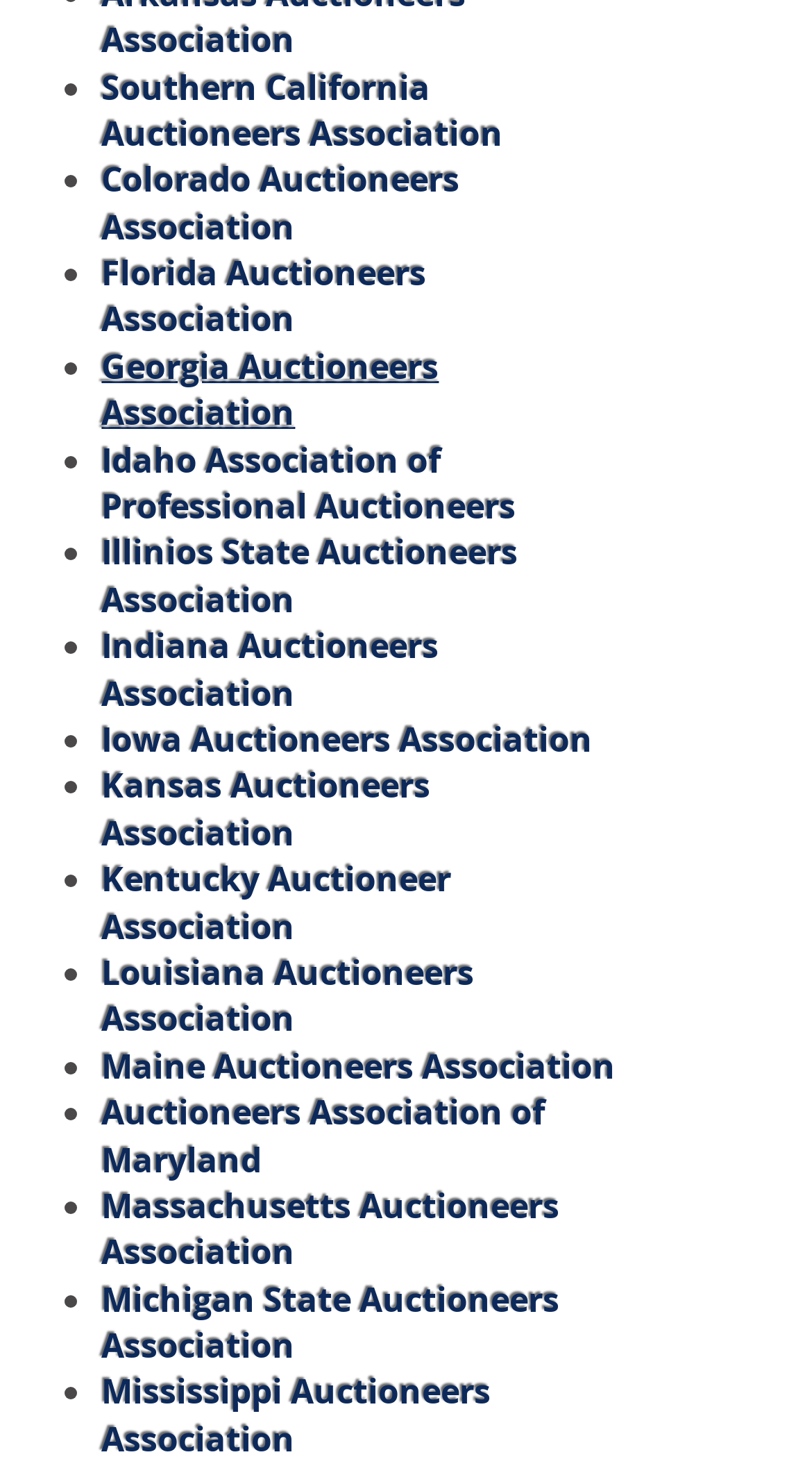Use a single word or phrase to answer the question: 
How many state auctioneers associations are listed?

24